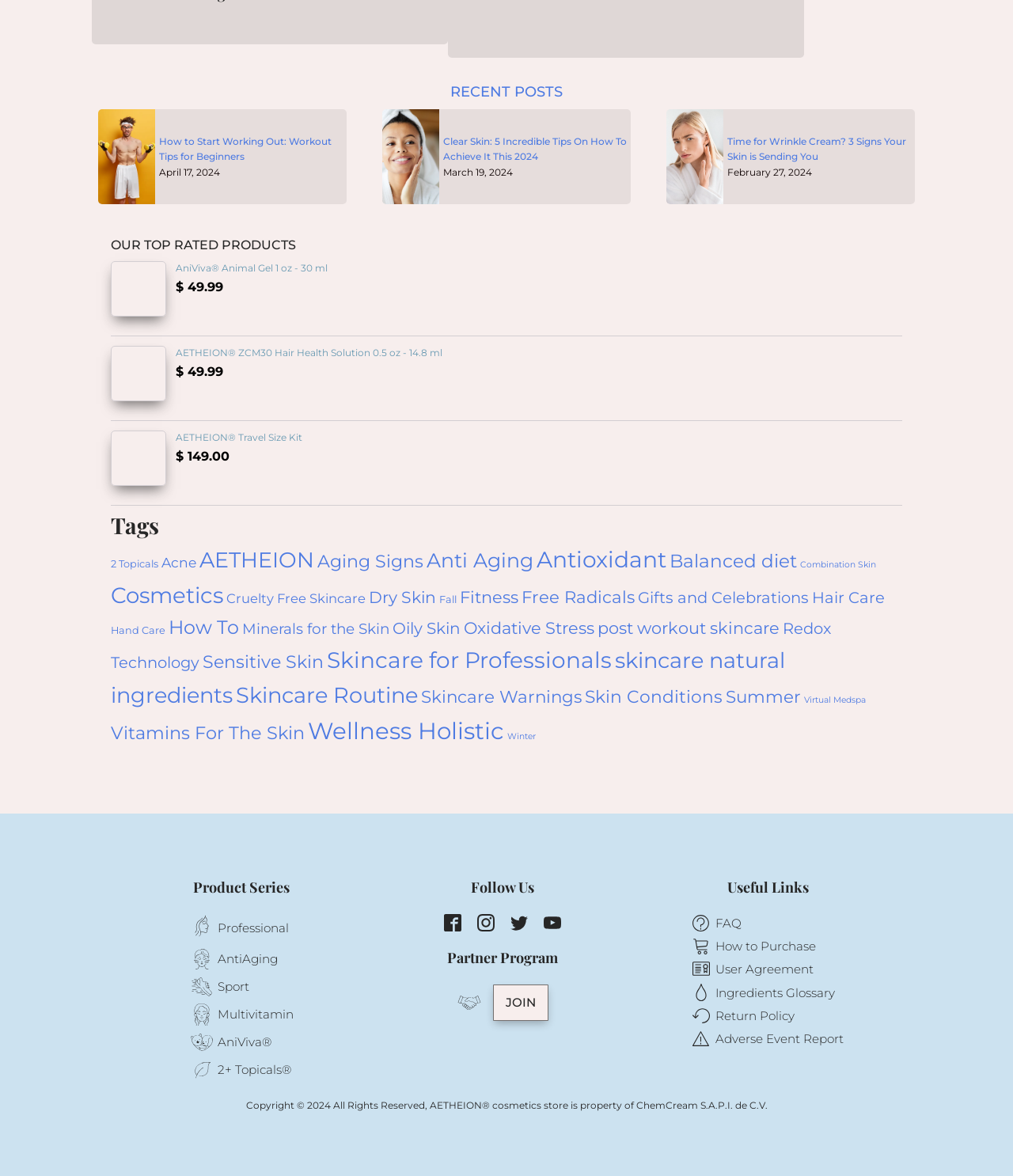Locate the bounding box coordinates of the element's region that should be clicked to carry out the following instruction: "Visit the Arthur Ross Greenhouse website". The coordinates need to be four float numbers between 0 and 1, i.e., [left, top, right, bottom].

None